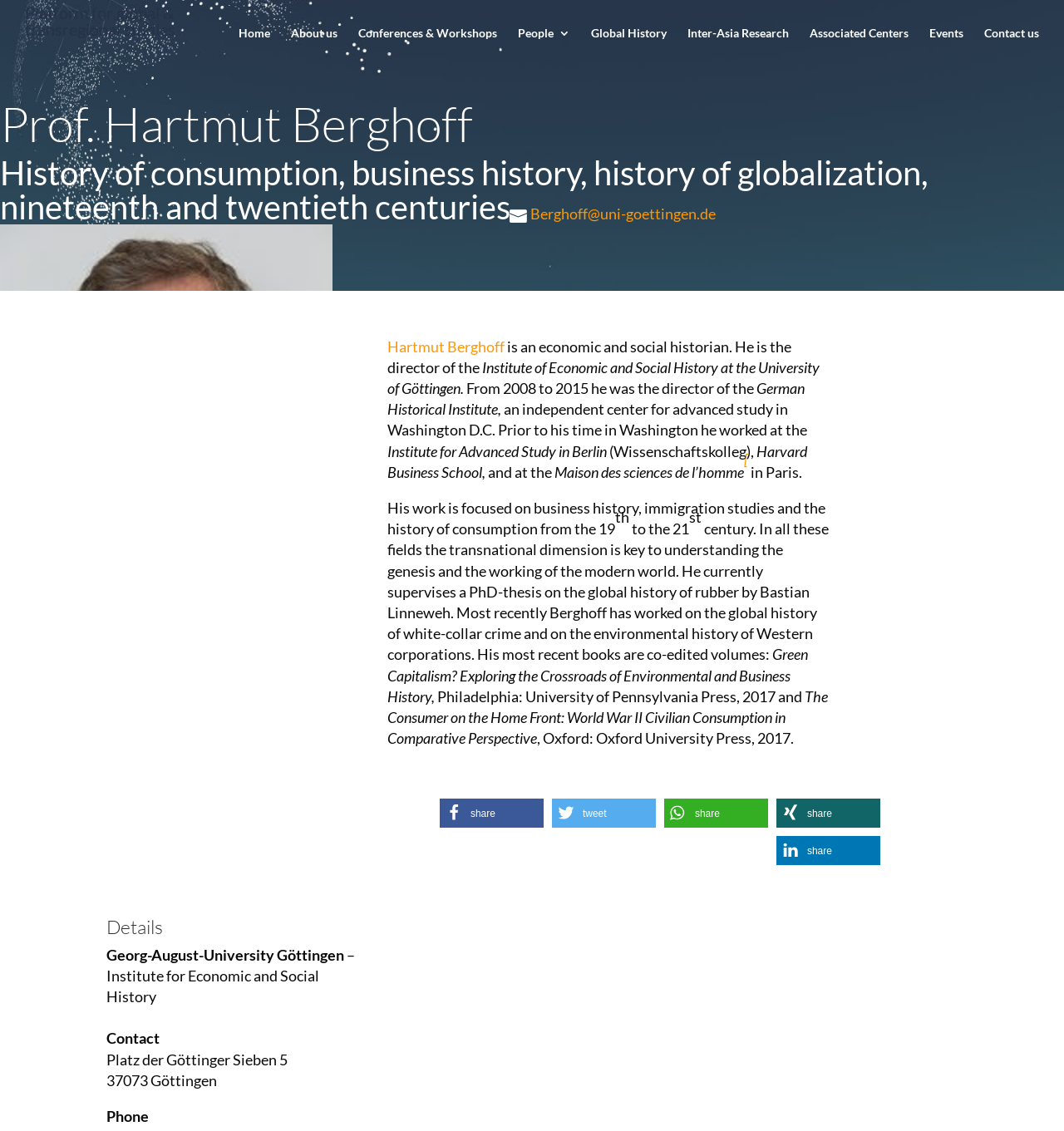Please locate the bounding box coordinates of the element that should be clicked to achieve the given instruction: "Click on the 'About us' link".

[0.273, 0.024, 0.317, 0.059]